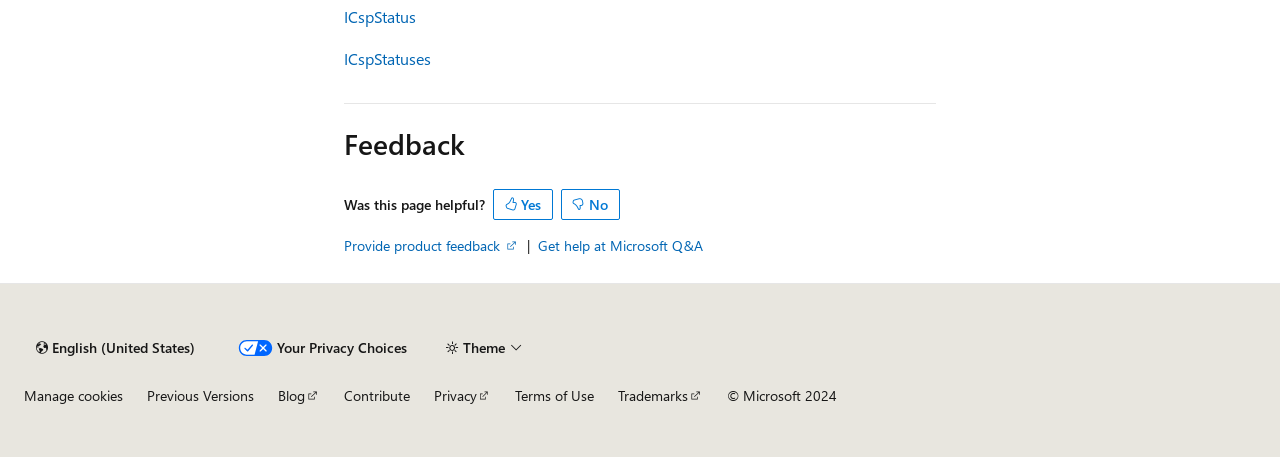Please determine the bounding box coordinates of the element to click in order to execute the following instruction: "Click ICspStatus link". The coordinates should be four float numbers between 0 and 1, specified as [left, top, right, bottom].

[0.269, 0.013, 0.325, 0.059]